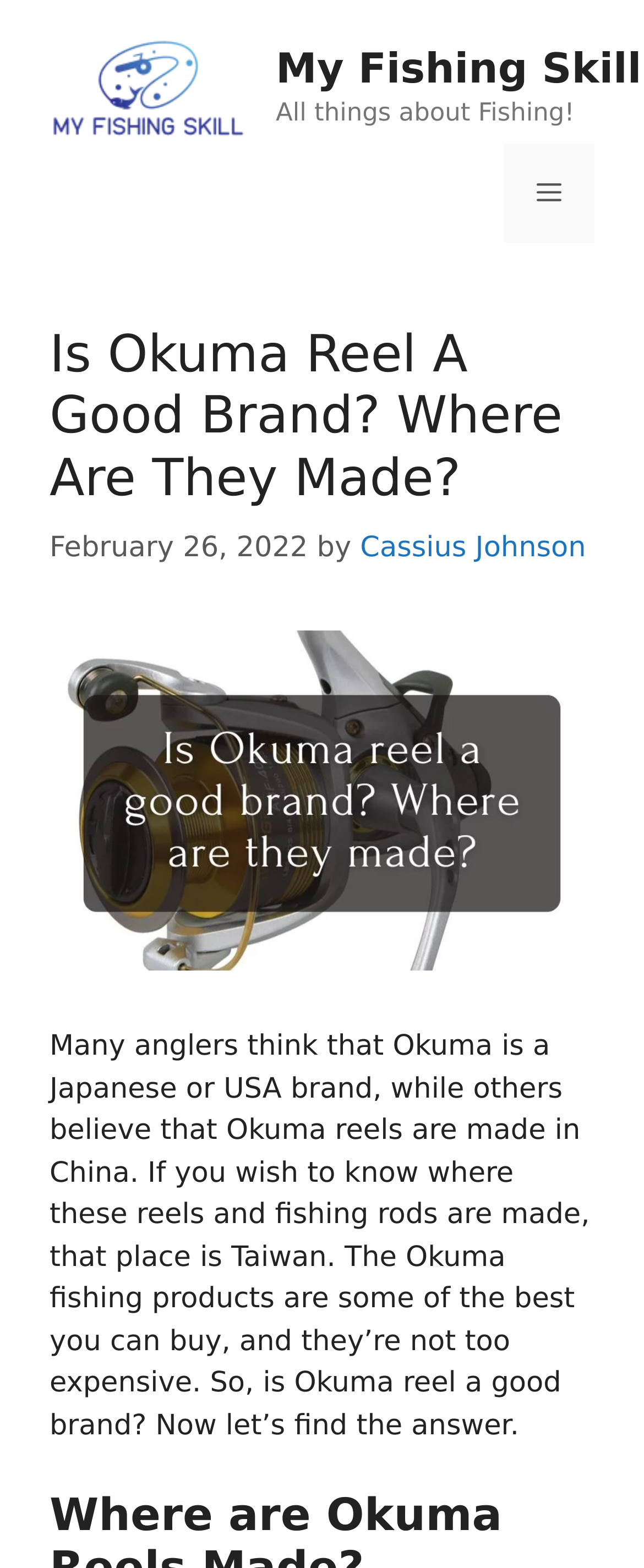What is the topic of the webpage?
Using the image provided, answer with just one word or phrase.

Okuma reel brand